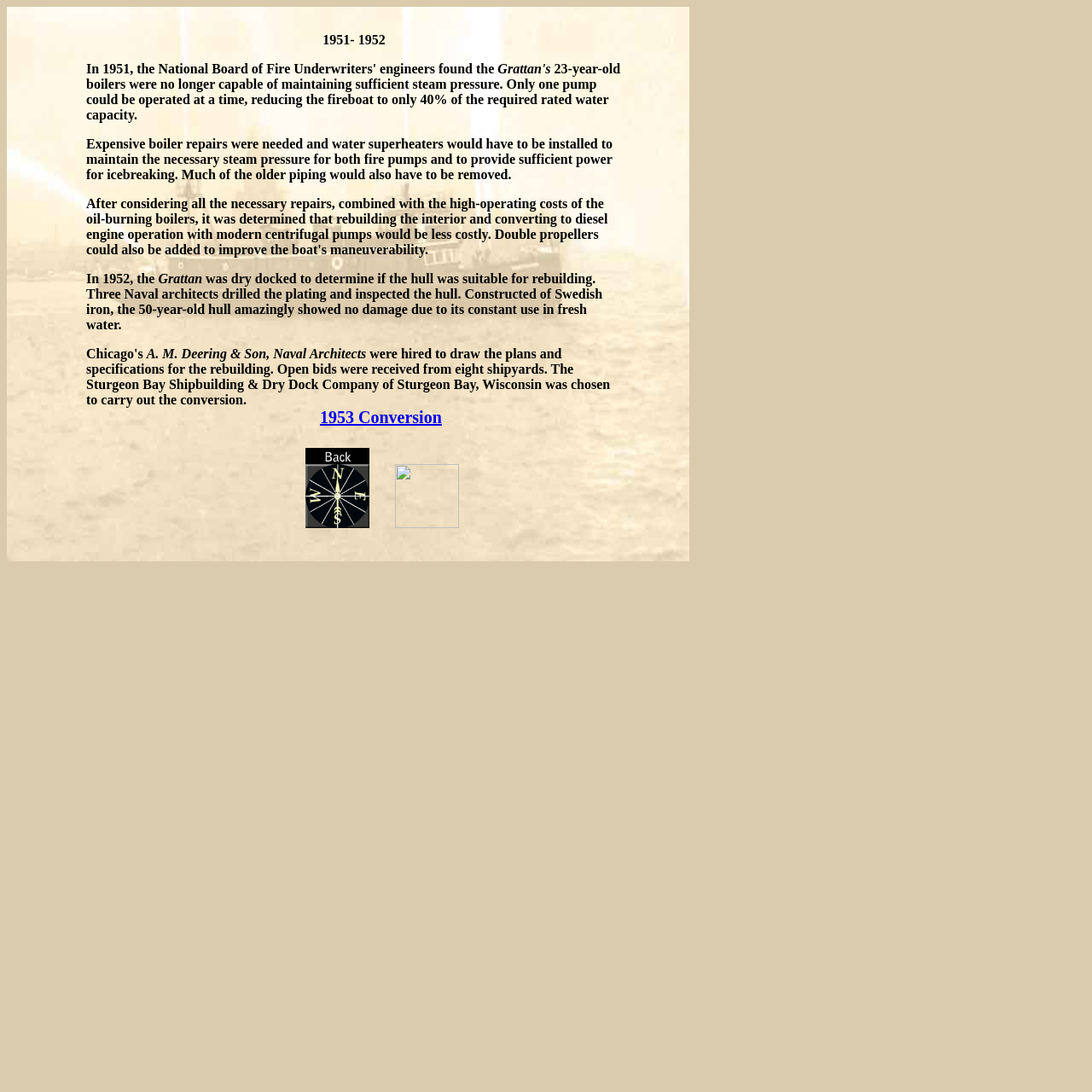Please provide a short answer using a single word or phrase for the question:
What company was chosen to carry out the conversion of the Grattan?

Sturgeon Bay Shipbuilding & Dry Dock Company